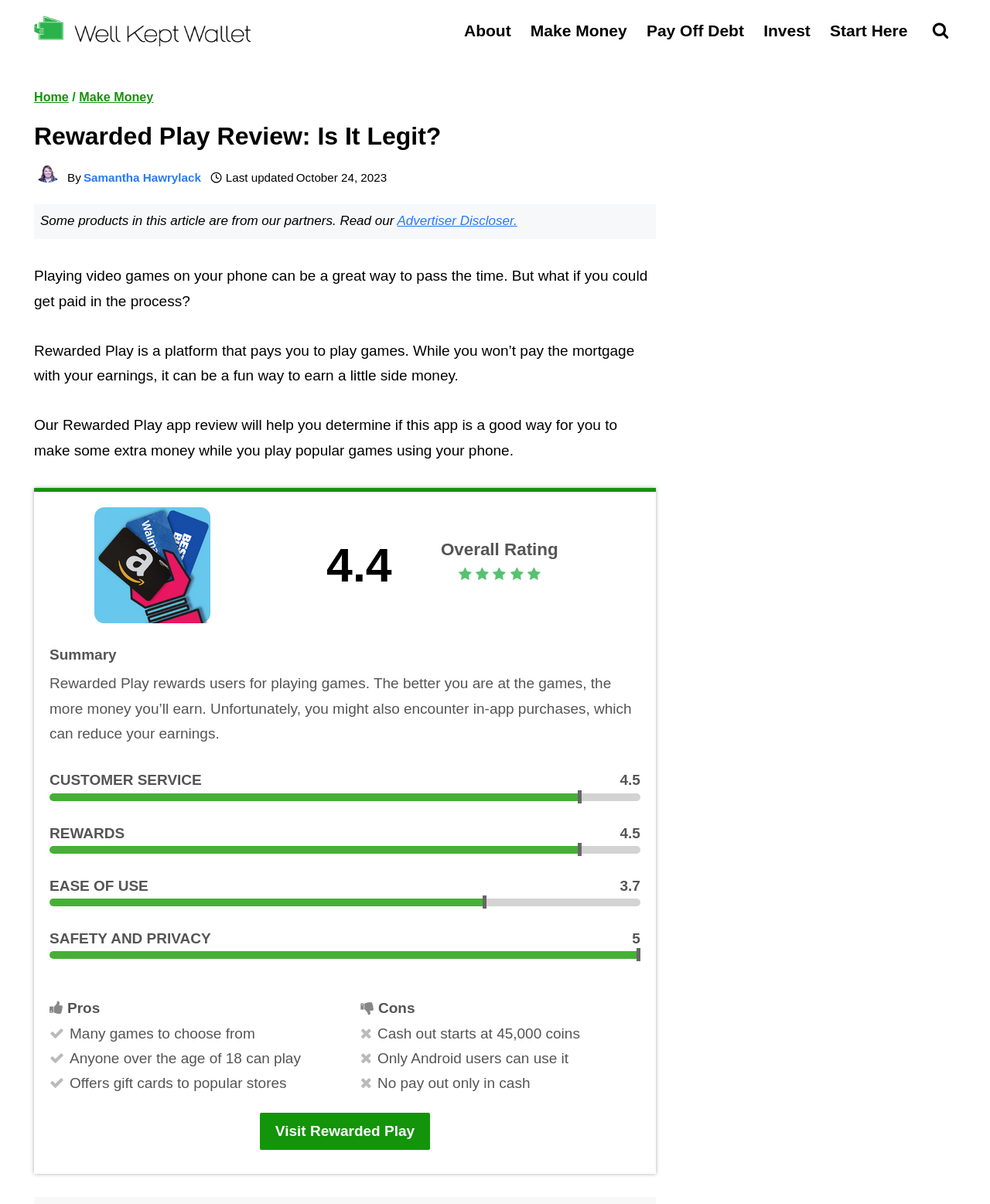Identify the bounding box coordinates for the region to click in order to carry out this instruction: "Click Sponsors". Provide the coordinates using four float numbers between 0 and 1, formatted as [left, top, right, bottom].

None